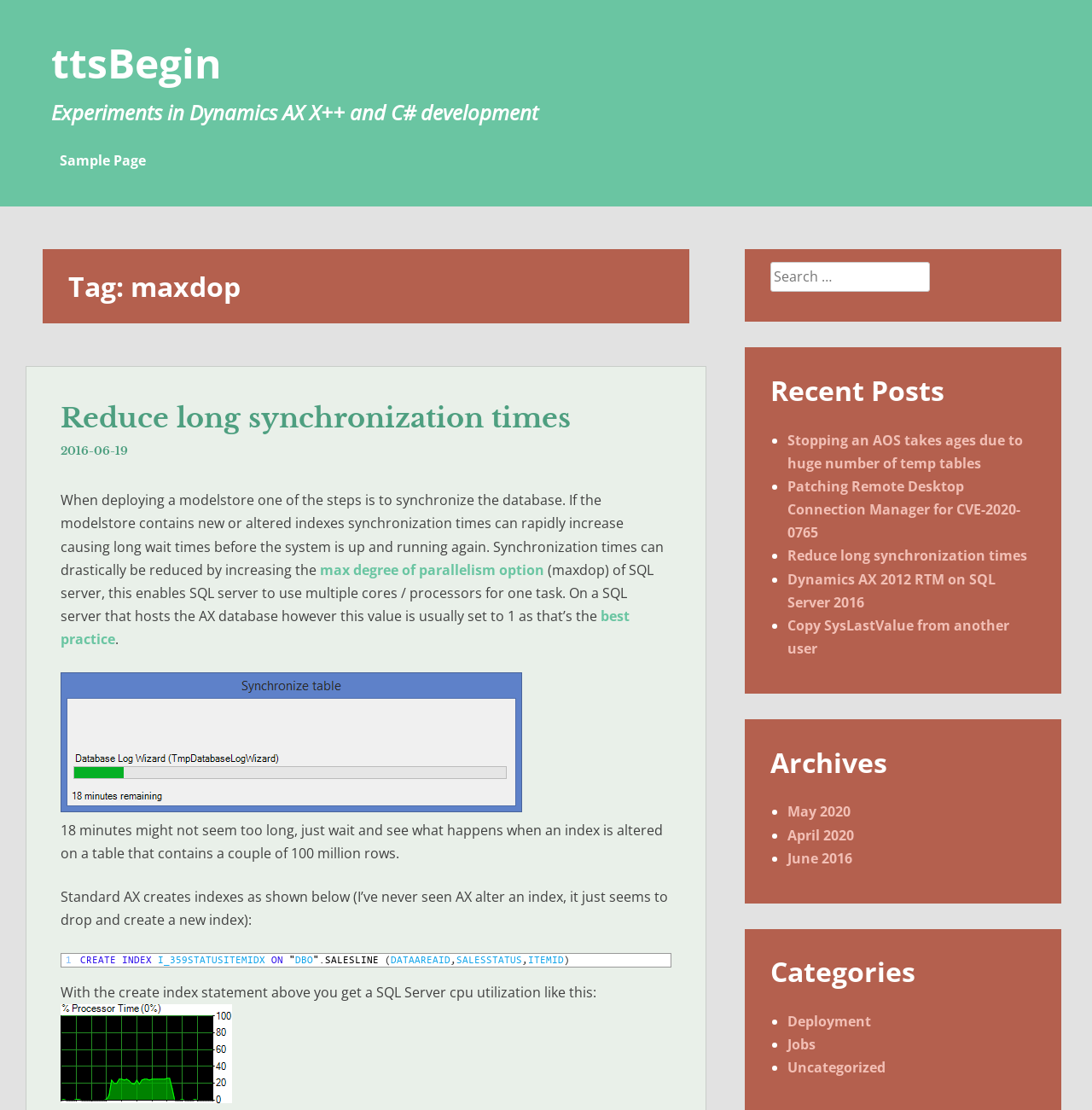Give a comprehensive overview of the webpage, including key elements.

This webpage appears to be a blog or article page focused on Dynamics AX X++ and C# development. At the top, there is a heading "ttsBegin" which is also a link. Below it, there is a larger heading "Experiments in Dynamics AX X++ and C# development". 

On the left side of the page, there is a section with a heading "Tag: maxdop" and a subheading "Reduce long synchronization times". This section contains a link to the same article, a date "2016-06-19", and a block of text discussing the synchronization of a modelstore and how it can be optimized by increasing the max degree of parallelism option in SQL Server. The text also includes a link to the phrase "best practice". 

Below this section, there is a code snippet in a textbox, which appears to be a SQL query for creating an index. 

On the right side of the page, there is a search bar with a label "Search for:". 

Below the search bar, there is a section with a heading "Recent Posts" which lists several links to other articles, including "Stopping an AOS takes ages due to huge number of temp tables", "Patching Remote Desktop Connection Manager for CVE-2020-0765", and others. 

Further down, there are sections with headings "Archives" and "Categories", which list links to other articles organized by month and category, respectively.